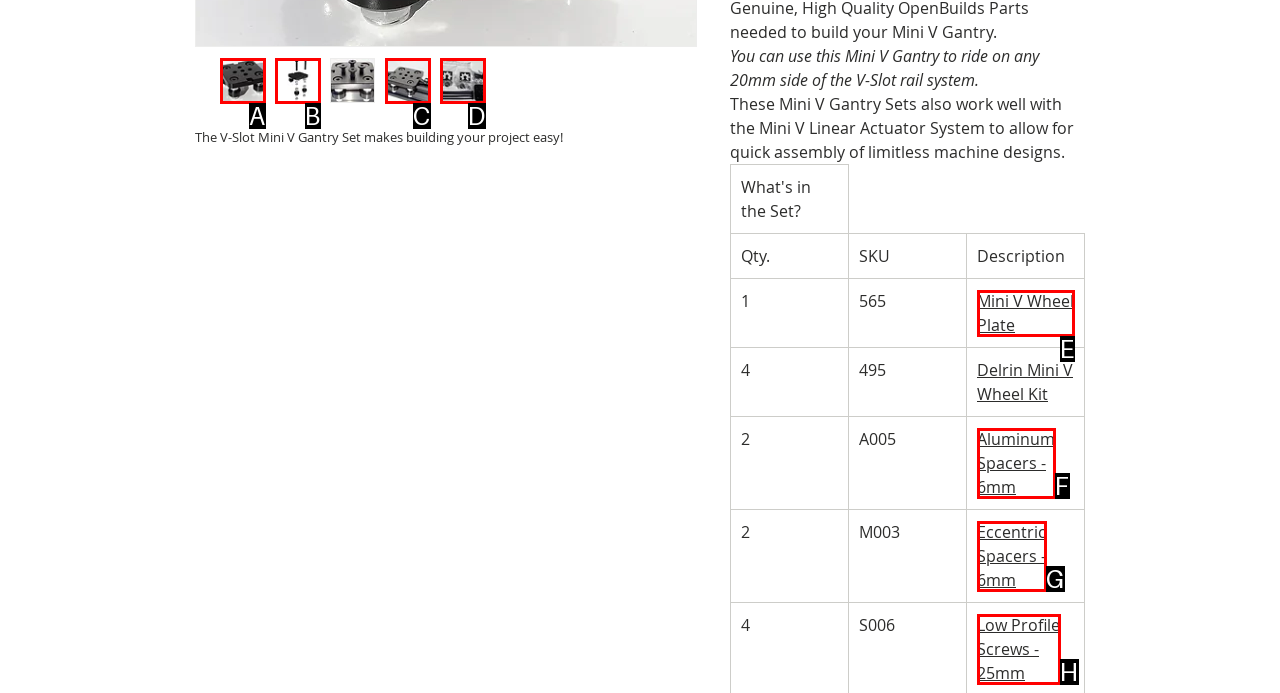Choose the letter that best represents the description: Mini V Wheel Plate. Answer with the letter of the selected choice directly.

E